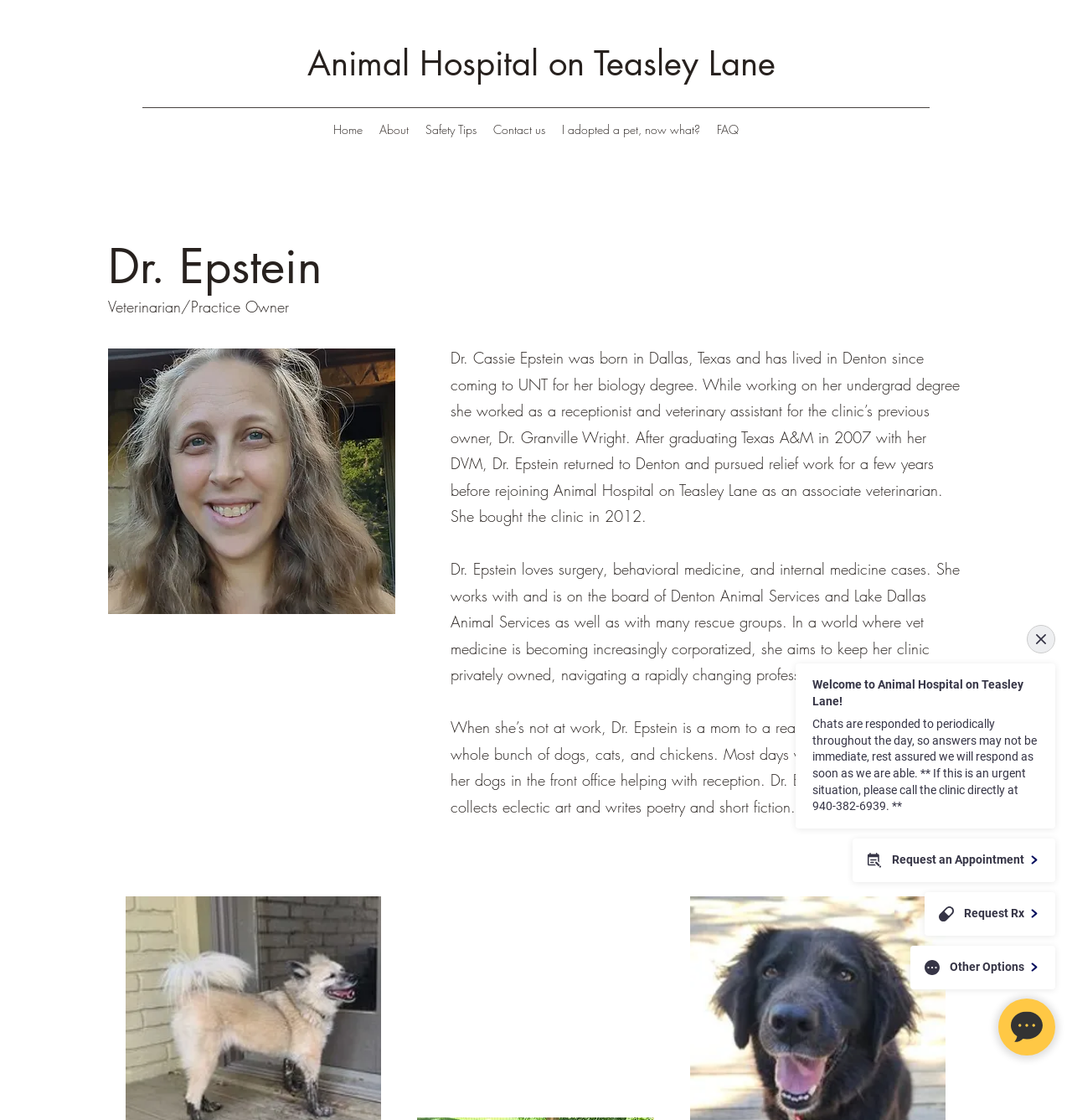Provide the bounding box coordinates of the UI element that matches the description: "Programs".

None